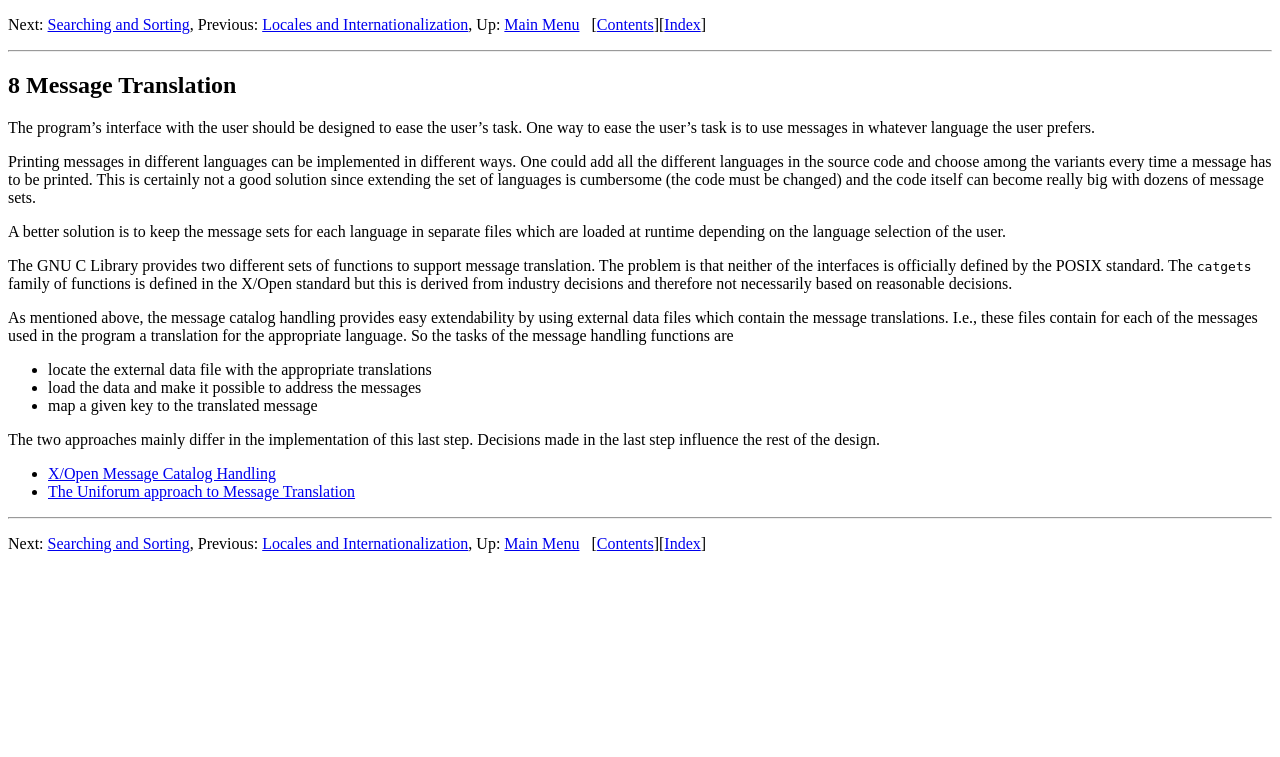Please provide a comprehensive answer to the question based on the screenshot: How many links are there in the navigation menu?

By examining the webpage, I can see that there are six links in the navigation menu: 'Searching and Sorting', 'Locales and Internationalization', 'Main Menu', 'Contents', 'Index', and 'Next'.